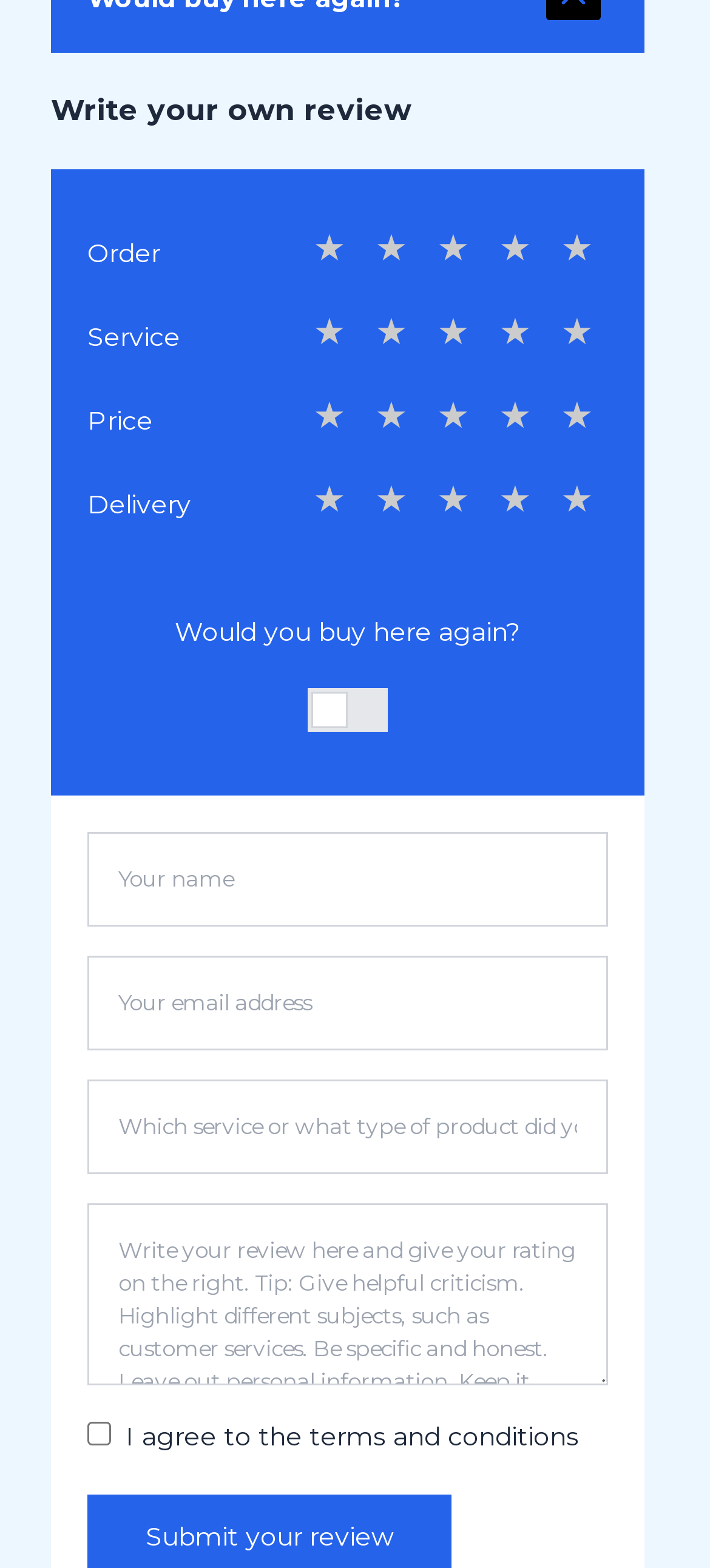Determine the bounding box coordinates of the UI element described by: "aria-label="Your name" name="name" placeholder="Your name"".

[0.123, 0.531, 0.856, 0.591]